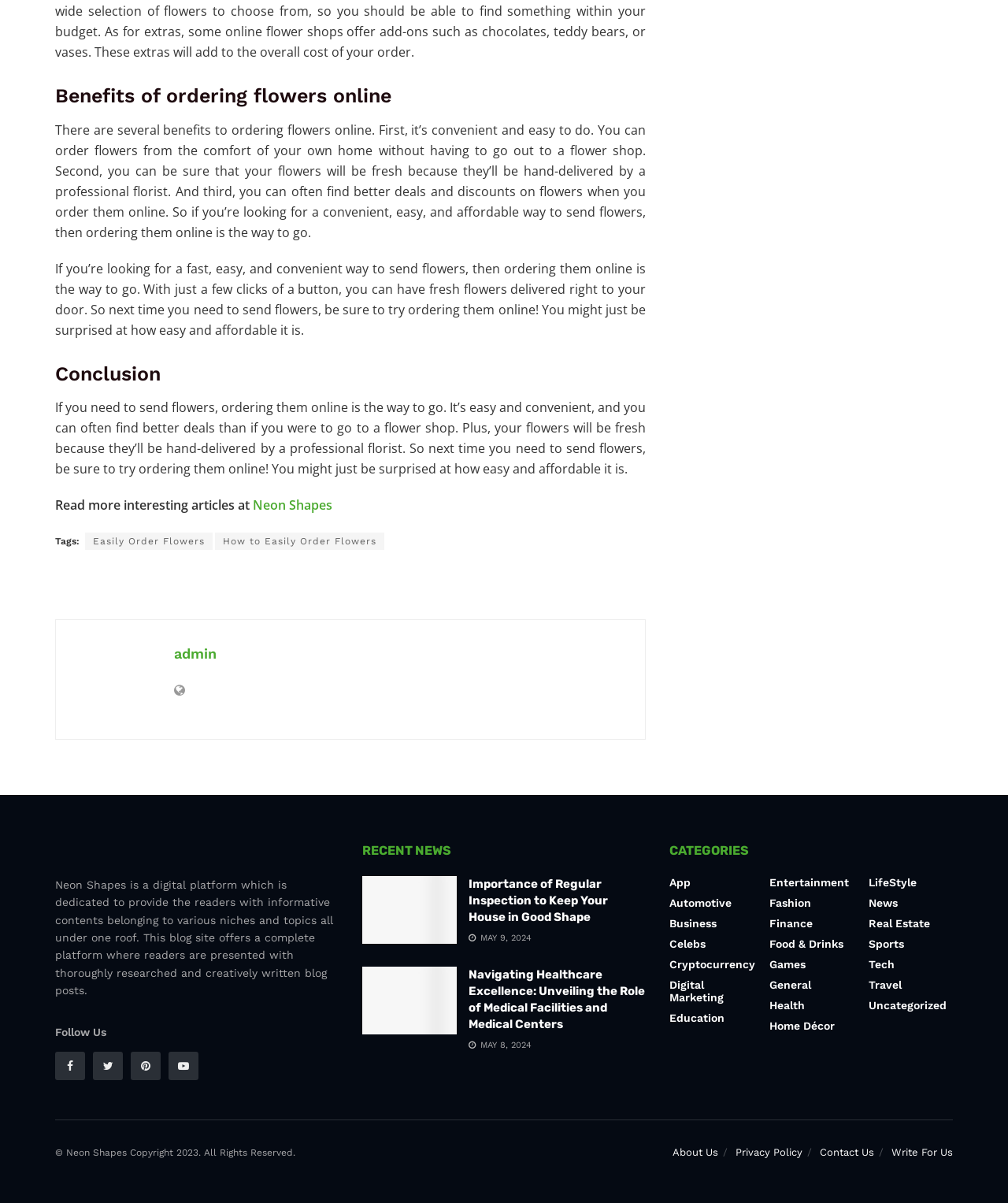Provide the bounding box coordinates of the HTML element described by the text: "How to Easily Order Flowers".

[0.213, 0.443, 0.381, 0.457]